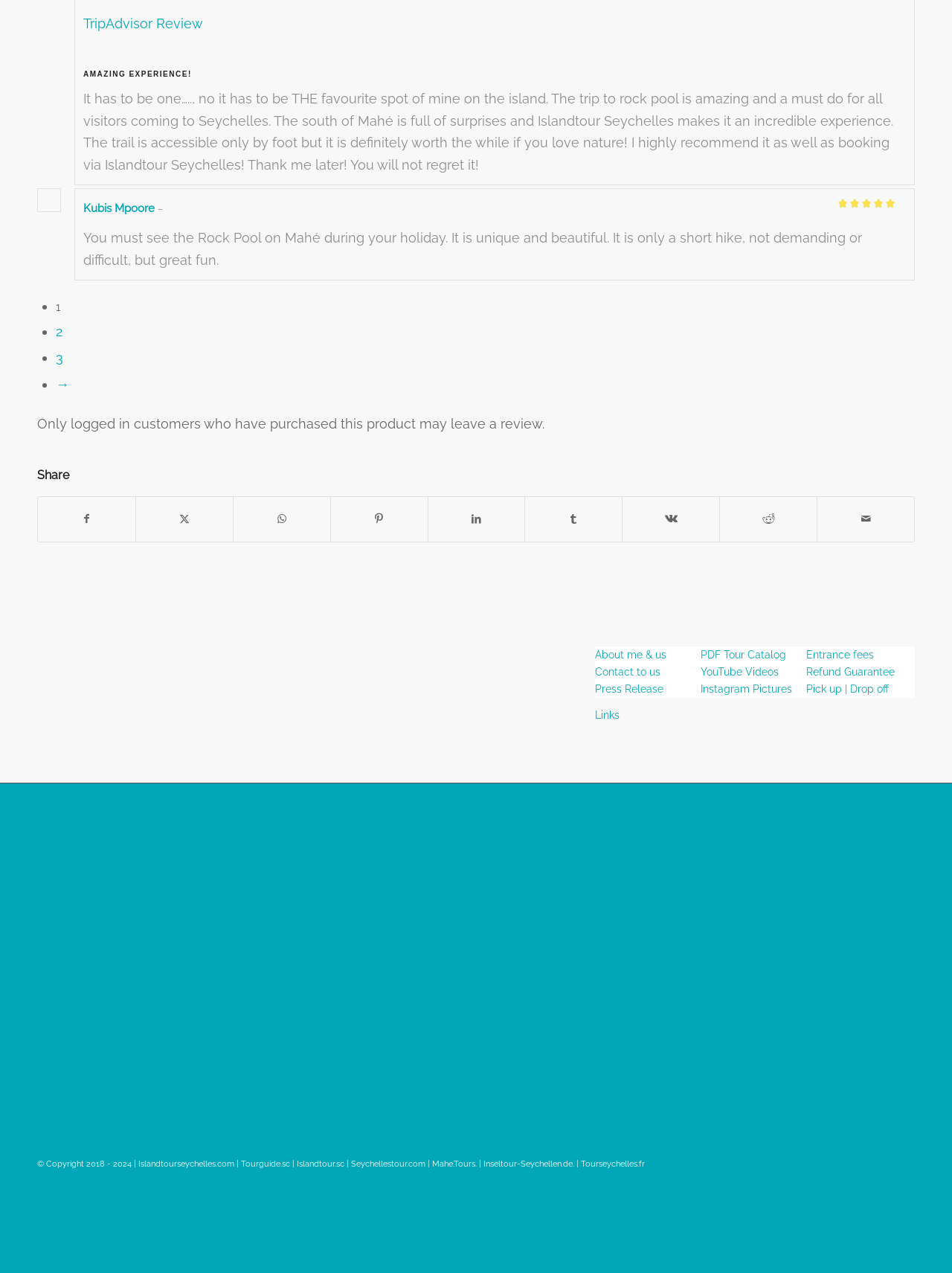From the element description: "Pick up | Drop off", extract the bounding box coordinates of the UI element. The coordinates should be expressed as four float numbers between 0 and 1, in the order [left, top, right, bottom].

[0.847, 0.537, 0.934, 0.546]